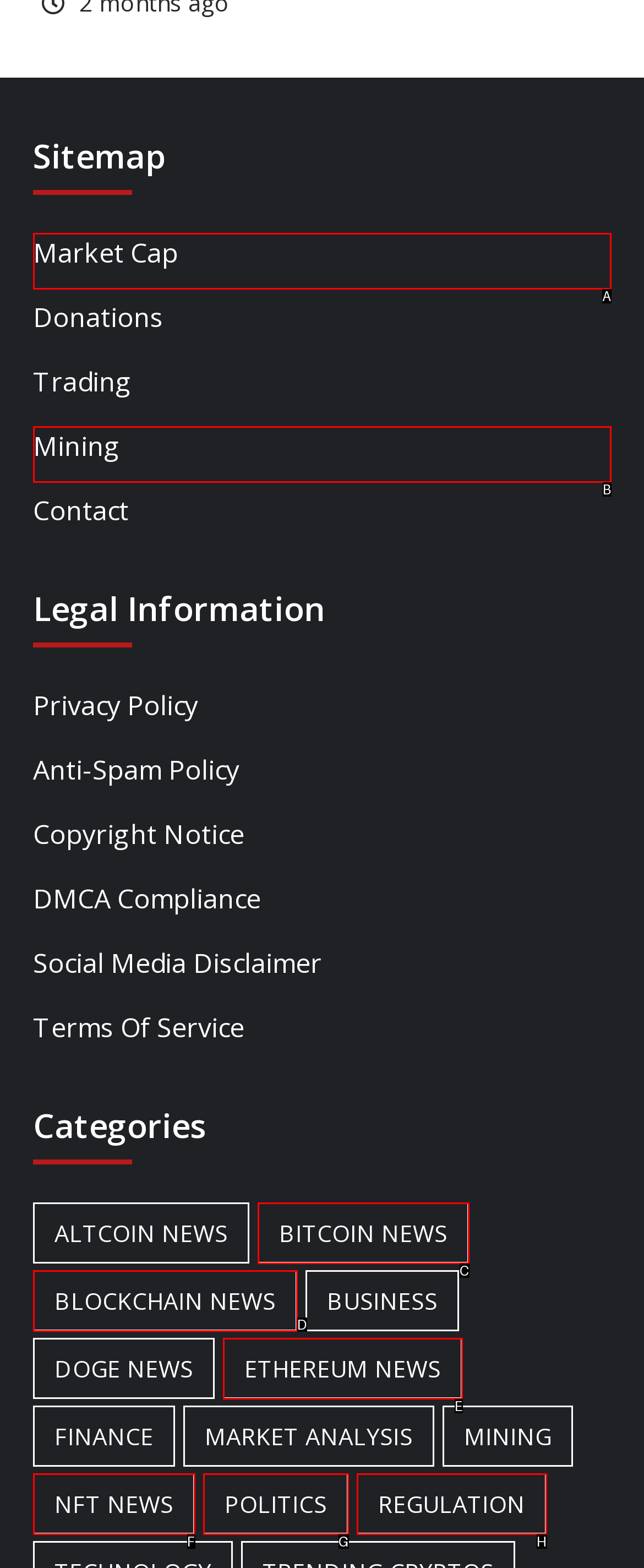From the provided options, which letter corresponds to the element described as: Regulation
Answer with the letter only.

H